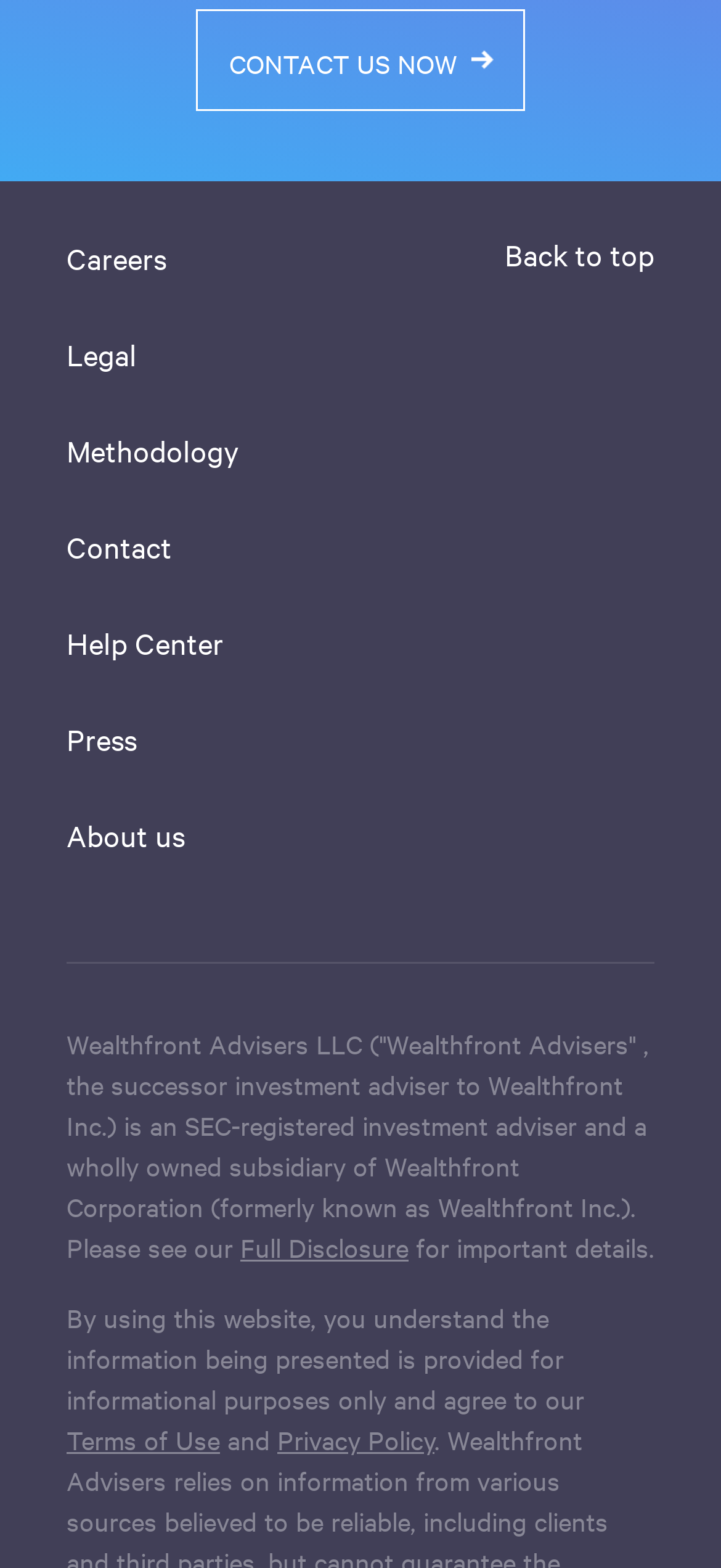Please provide a comprehensive response to the question based on the details in the image: What is the company name mentioned on the webpage?

I found the company name 'Wealthfront Advisers LLC' in the StaticText element with ID 149, which describes the company as an SEC-registered investment adviser and a wholly owned subsidiary of Wealthfront Corporation.